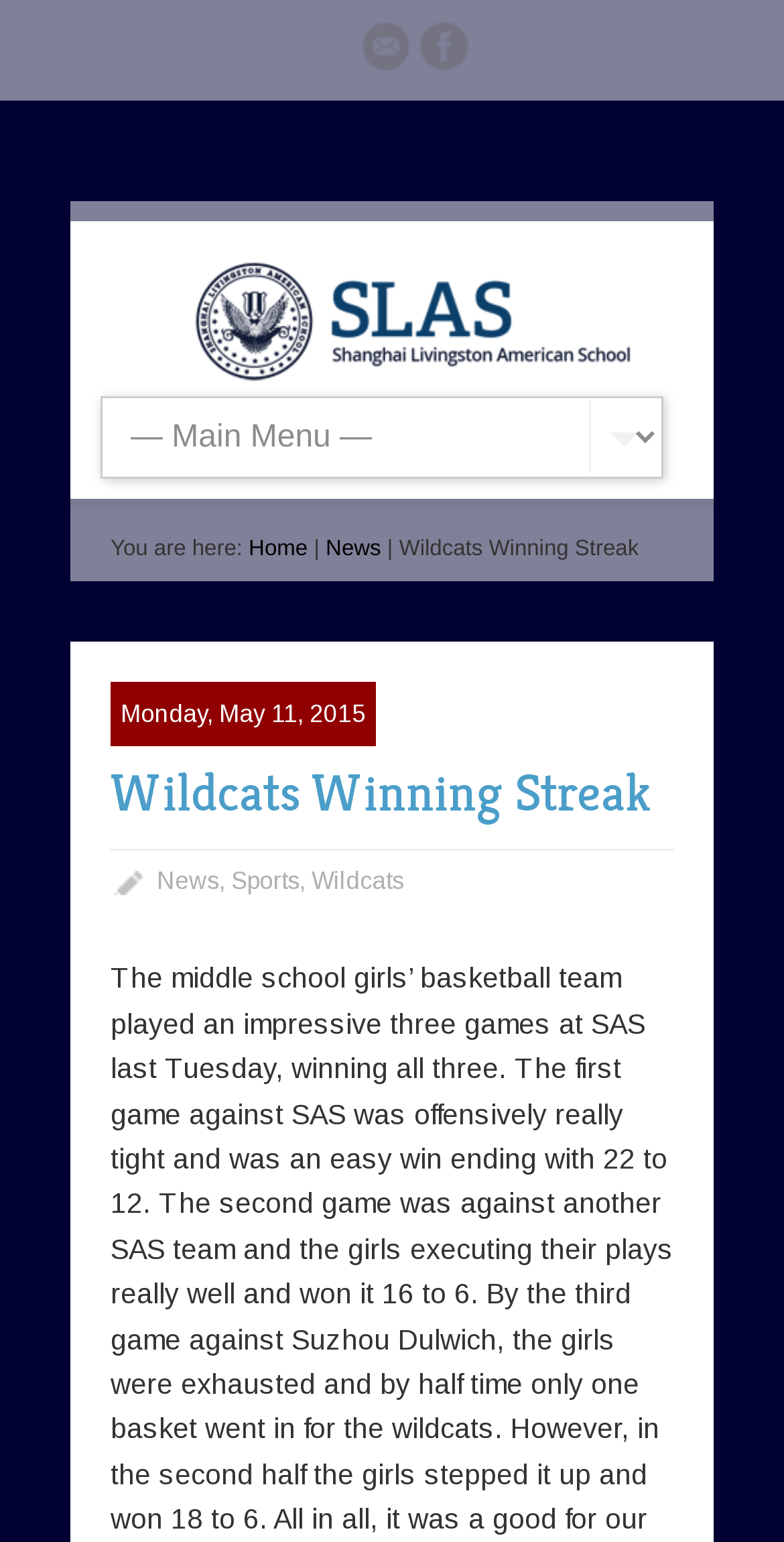Please determine the bounding box coordinates of the element to click on in order to accomplish the following task: "Get directions to North Lakeland Campus". Ensure the coordinates are four float numbers ranging from 0 to 1, i.e., [left, top, right, bottom].

None